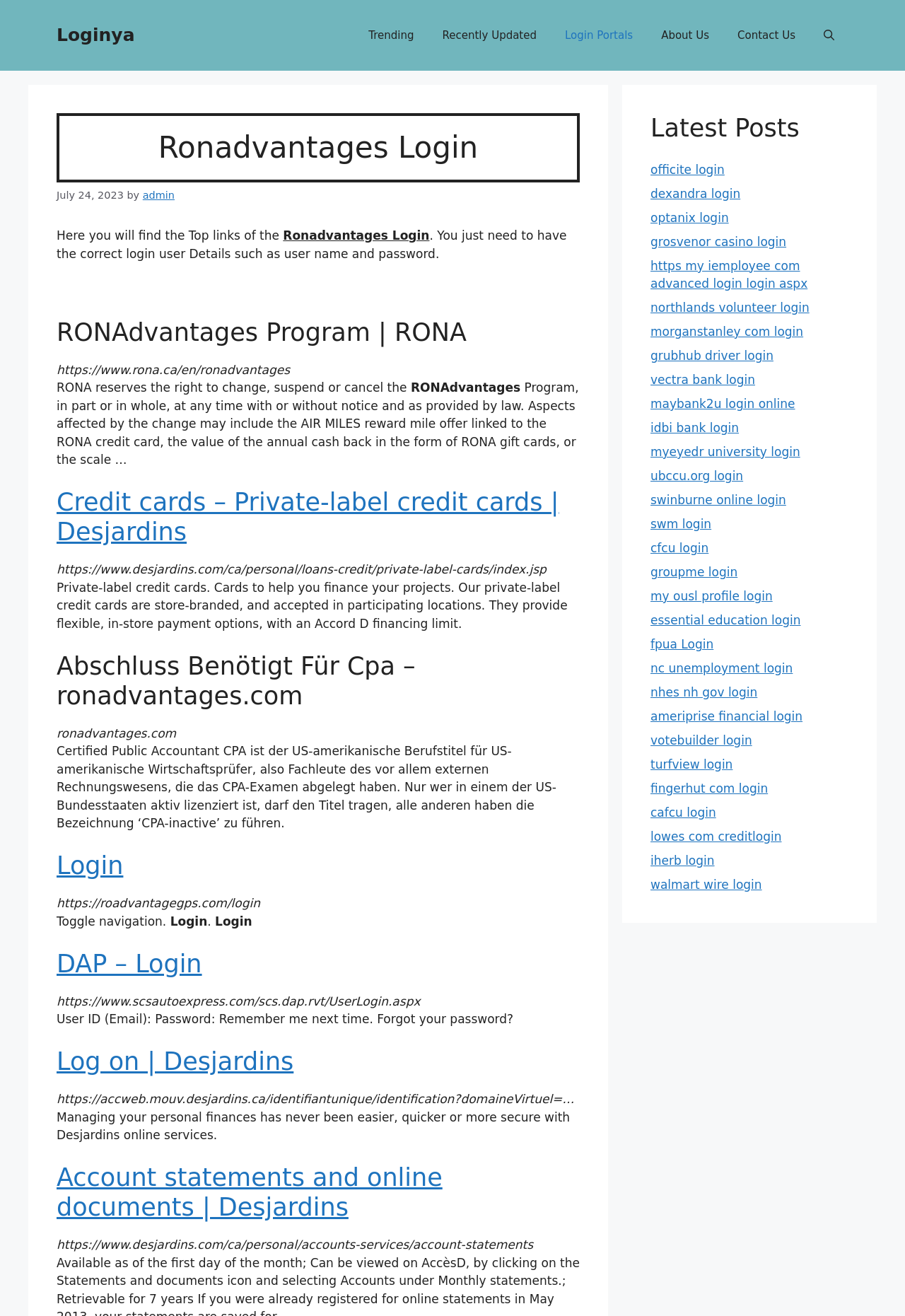Provide a brief response to the question below using a single word or phrase: 
How many login links are available on this webpage?

More than 20